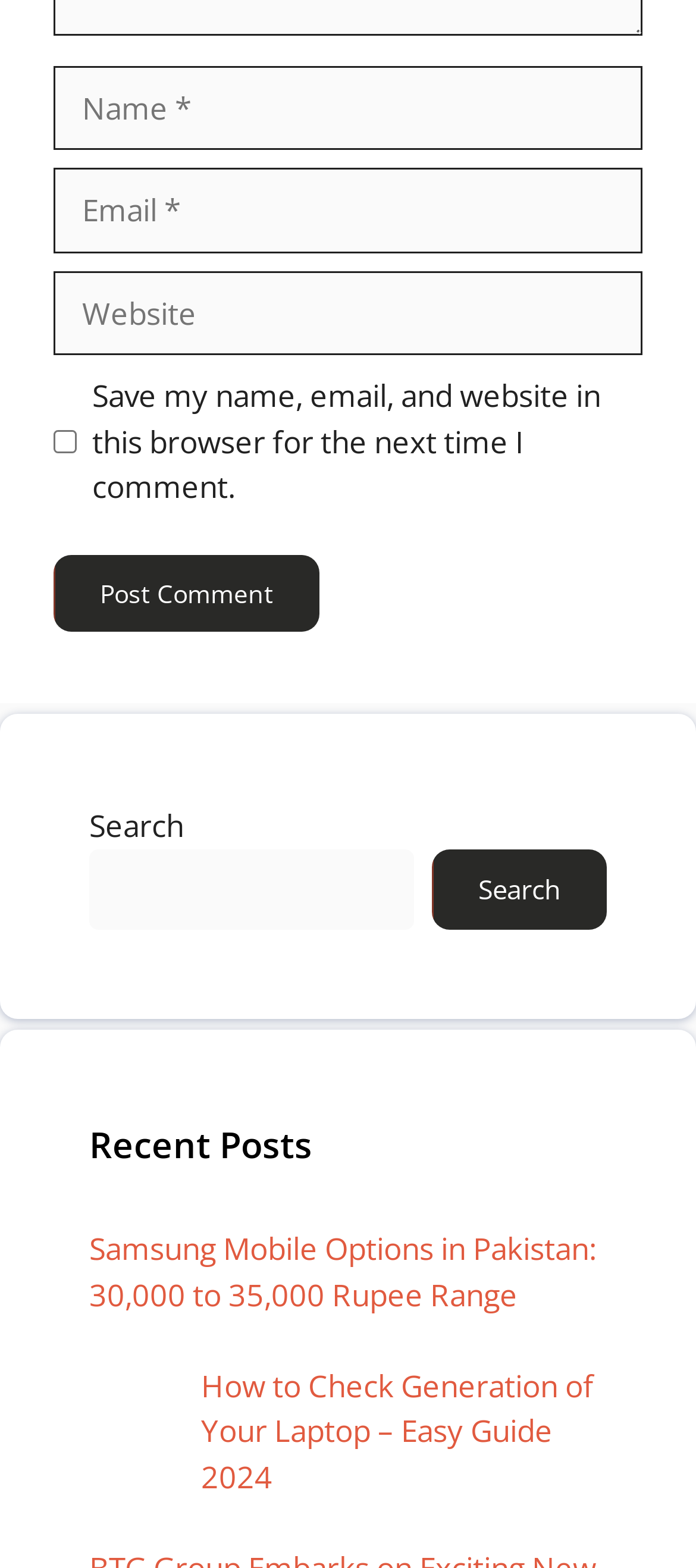Find the bounding box coordinates of the UI element according to this description: "parent_node: Search name="s"".

None